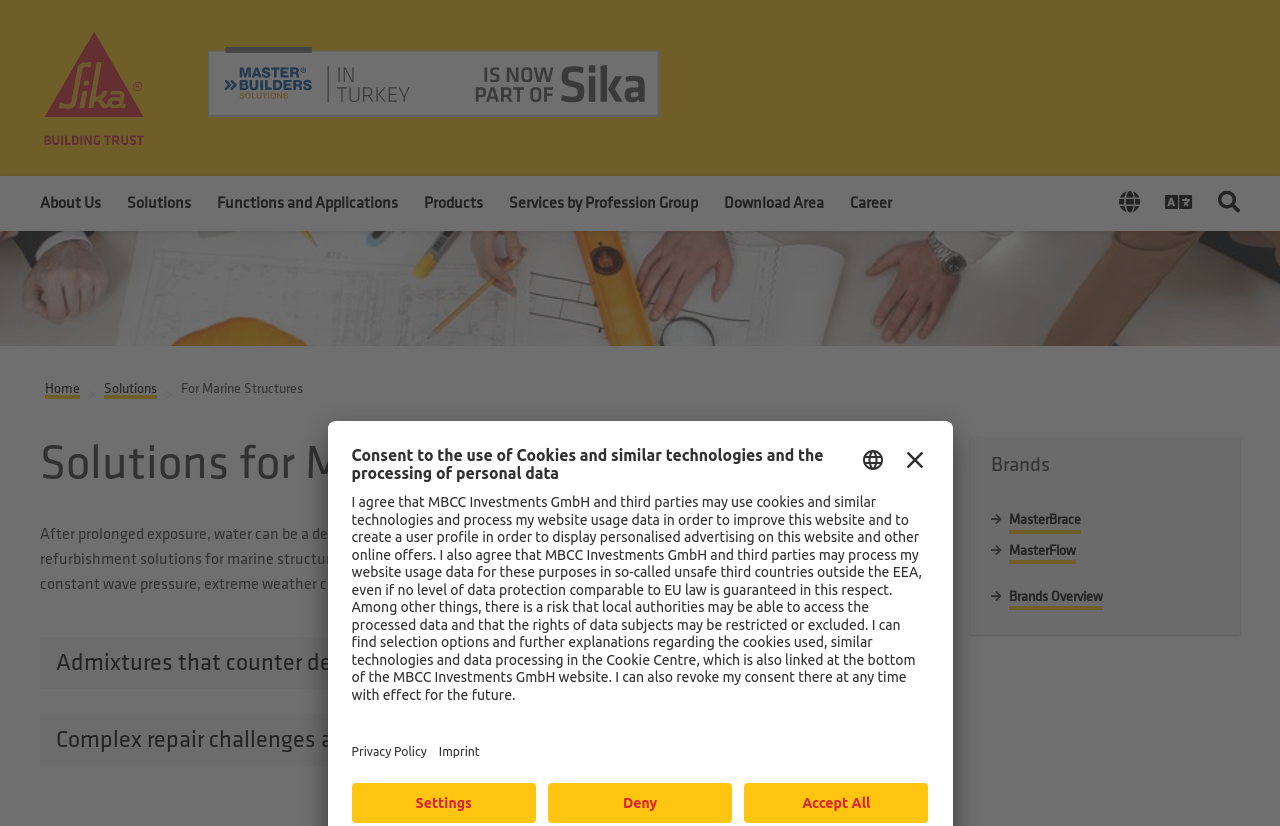Indicate the bounding box coordinates of the clickable region to achieve the following instruction: "Click Home."

[0.035, 0.462, 0.062, 0.483]